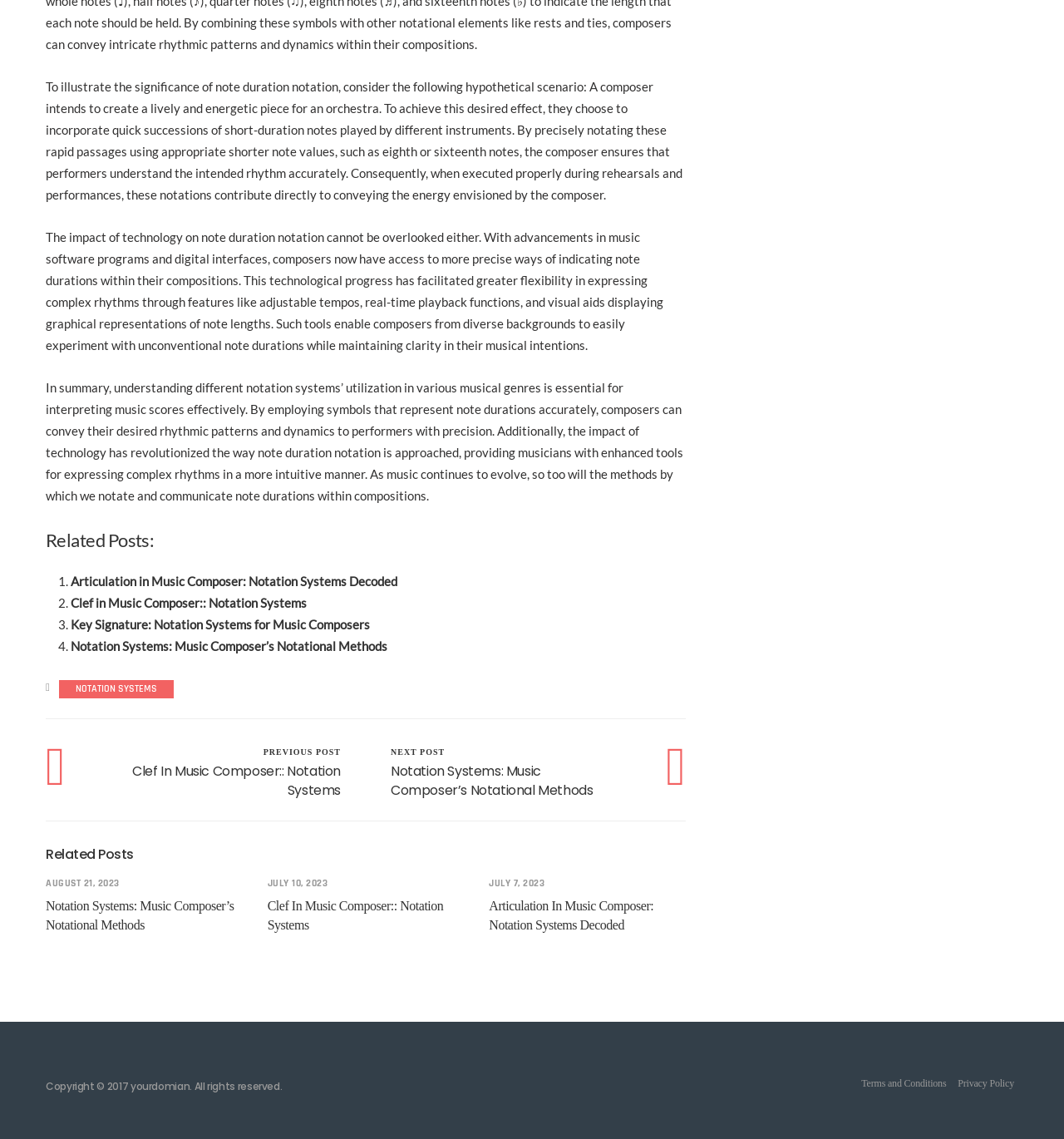Find the bounding box coordinates of the element I should click to carry out the following instruction: "Click on the link 'Articulation in Music Composer: Notation Systems Decoded'".

[0.066, 0.504, 0.373, 0.517]